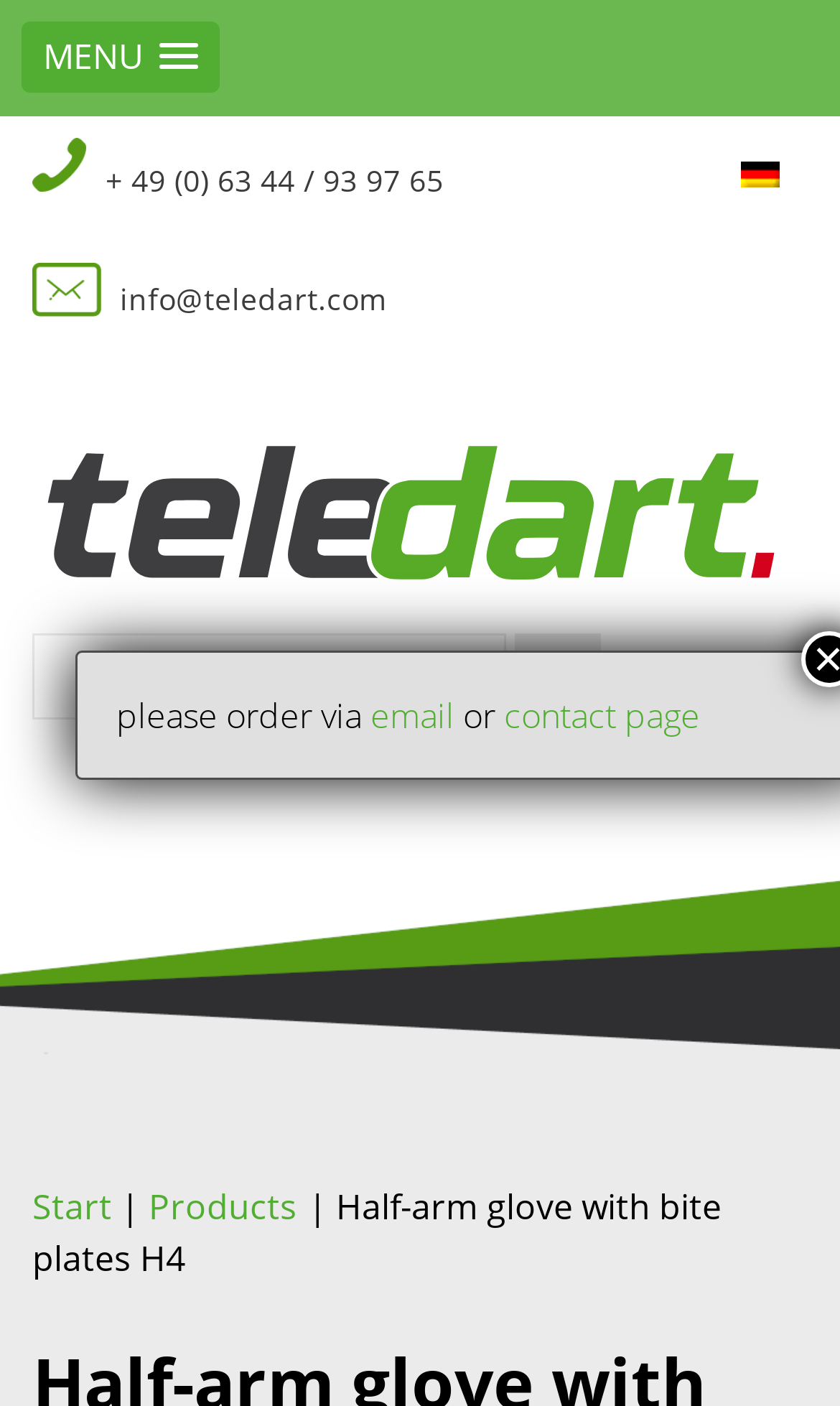Locate the bounding box coordinates of the clickable area needed to fulfill the instruction: "Send an email to info@teledart.com".

[0.143, 0.198, 0.461, 0.227]